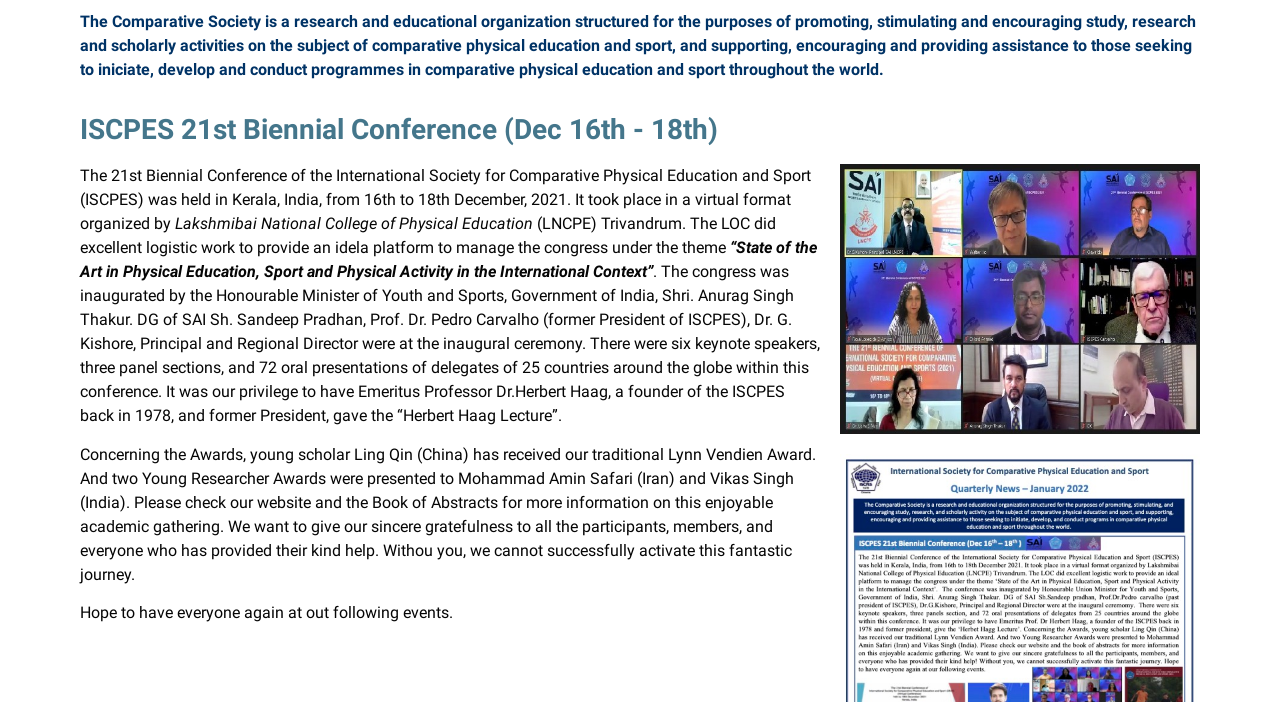Locate and generate the text content of the webpage's heading.

Call for Bids